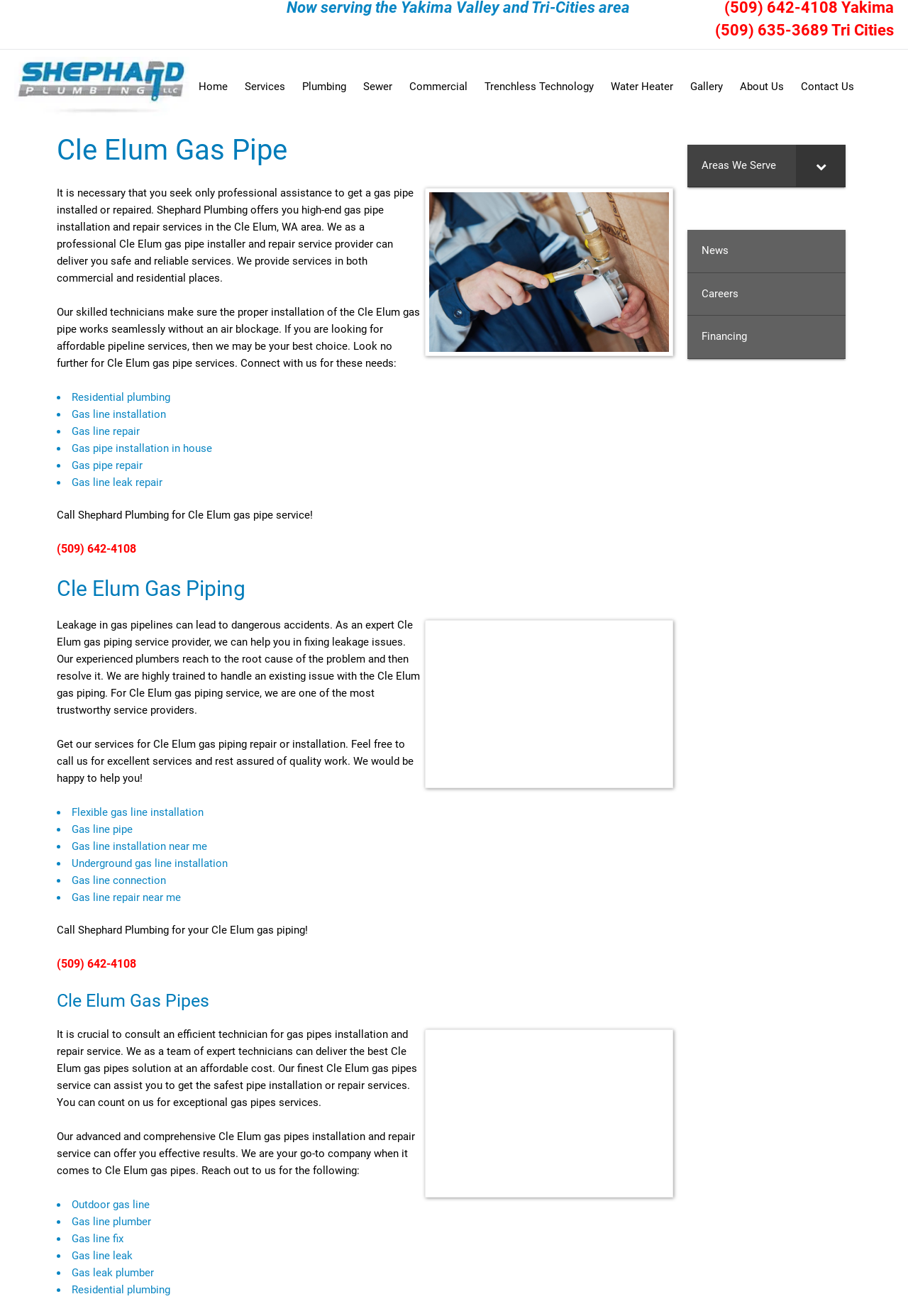Utilize the information from the image to answer the question in detail:
How many sections are there on the webpage?

The webpage can be divided into three main sections, each with its own heading: Cle Elum Gas Pipe, Cle Elum Gas Piping, and Cle Elum Gas Pipes. Each section provides information and services related to gas pipes, piping, and pipes.